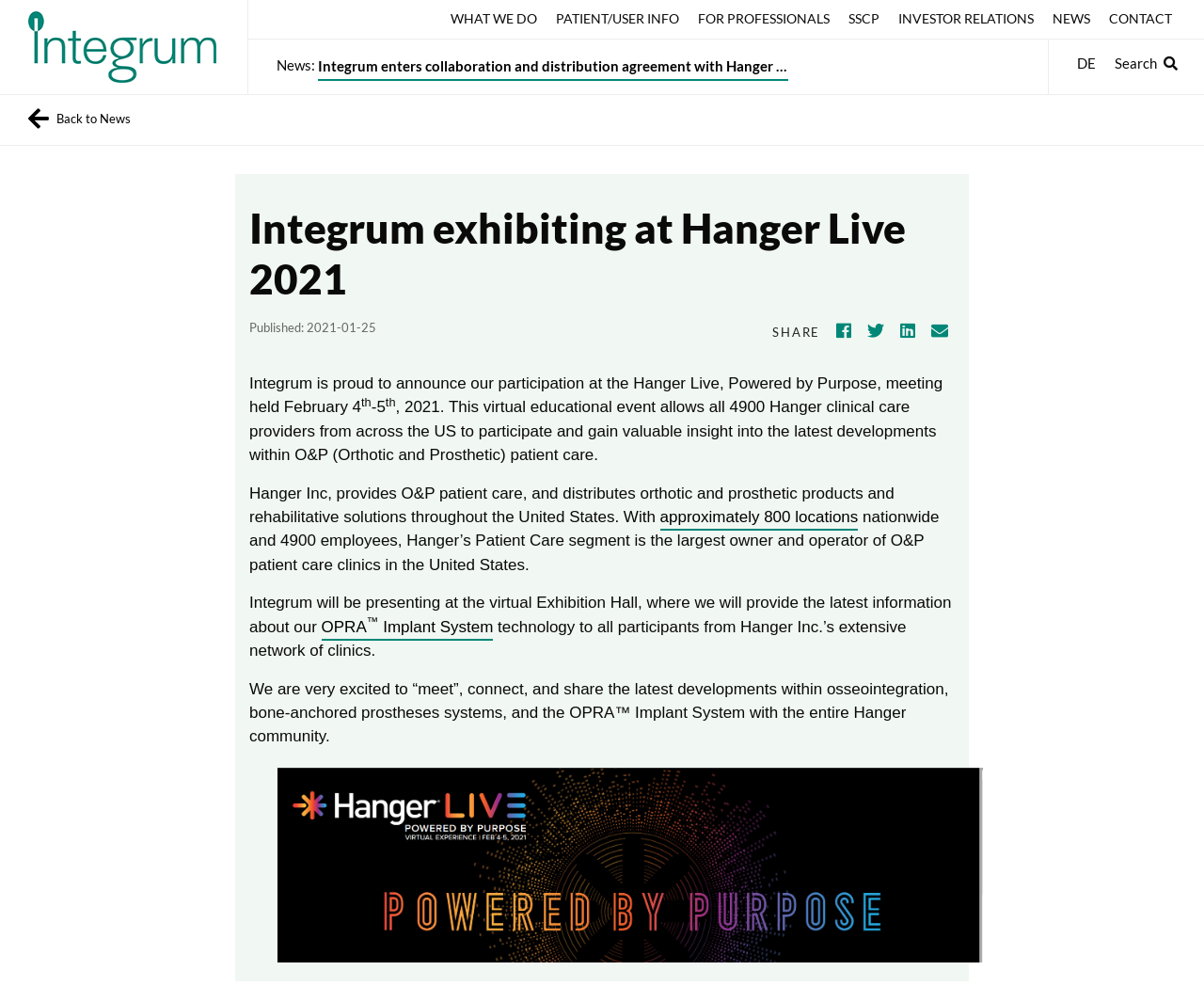Illustrate the webpage's structure and main components comprehensively.

The webpage is about Integrum's participation in the Hanger Live event, a virtual educational meeting held on February 4-5, 2021. At the top of the page, there is a logo and a navigation menu with several links, including "WHAT WE DO", "About us", "Patient Stories", and "NEWS". Below the navigation menu, there is a banner image with the logo of Hanger Live and the text "Powered by Purpose".

The main content of the page is an article about Integrum's participation in the Hanger Live event. The article has a heading "Integrum exhibiting at Hanger Live 2021" and a publication date "2021-01-25". The article text is divided into several paragraphs, describing Integrum's participation in the event, the purpose of the event, and the company's excitement to share its latest developments with the Hanger community.

On the right side of the article, there are several social media links, including Facebook, Twitter, LinkedIn, and Email. Below the article, there is a black banner with the logo of Hanger Live and the text "Powered by Purpose".

The page also has a footer section with several links, including "FOR PROFESSIONALS", "INVESTOR RELATIONS", "NEWS", and "CONTACT". Additionally, there is a language selection link "DE" and a search icon.